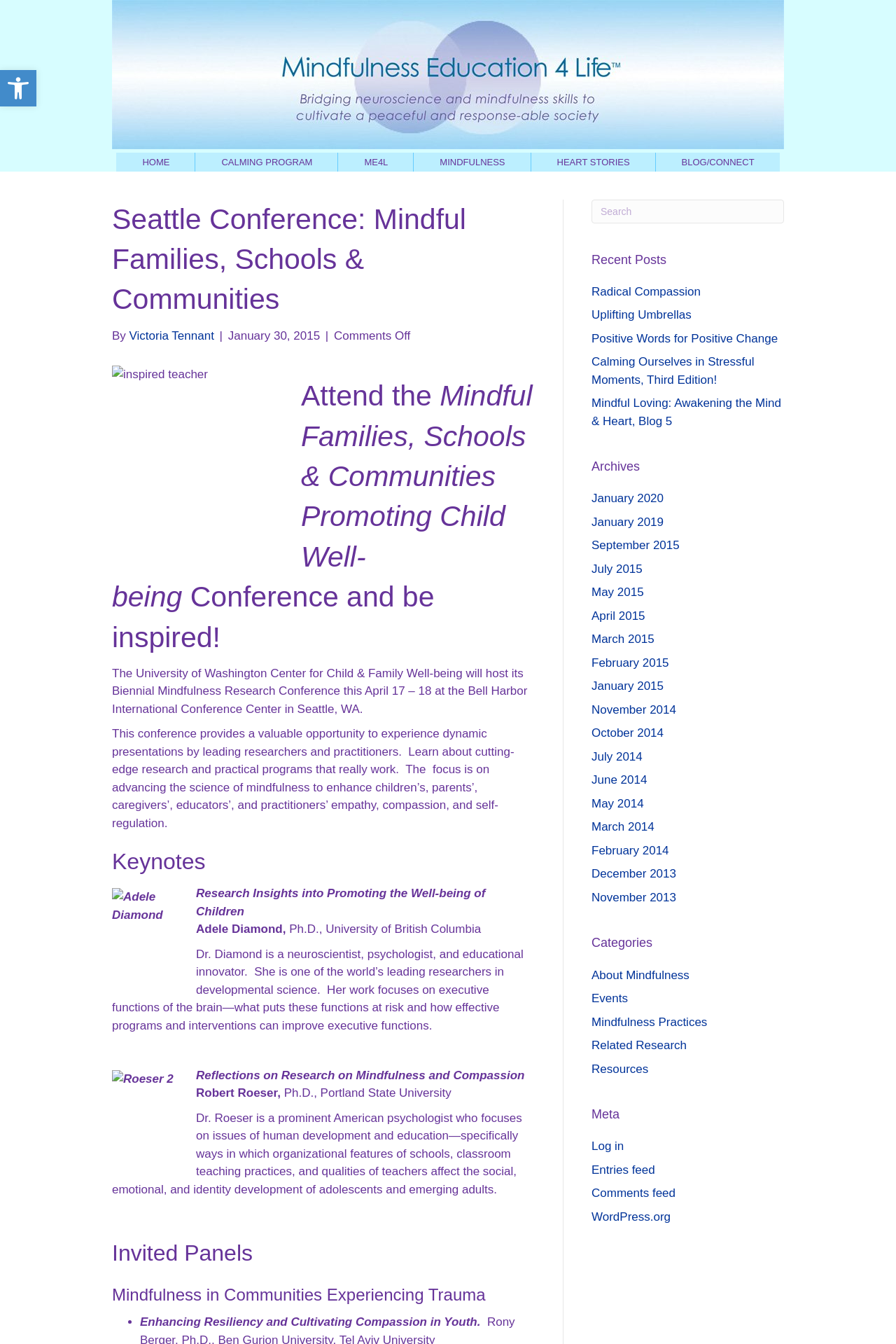Craft a detailed narrative of the webpage's structure and content.

This webpage is about the Mindful Families, Schools & Communities Promoting Child Well-being Conference. At the top, there is a navigation menu with links to different sections of the website, including "HOME", "CALMING PROGRAM", "ME4L", "MINDFULNESS", "HEART STORIES", and "BLOG/CONNECT". Below the navigation menu, there is a header section with a title "Seattle Conference: Mindful Families, Schools & Communities" and a subtitle "By Victoria Tennant | January 30, 2015 | Comments Off".

The main content of the webpage is divided into several sections. The first section is an introduction to the conference, which includes a heading "Attend the Mindful Families, Schools & Communities Promoting Child Well-being Conference and be inspired!" and a paragraph of text describing the conference. Below this section, there is an image of an inspired teacher.

The next section is about the keynotes, which includes two speakers: Adele Diamond and Robert Roeser. Each speaker has a heading with their name, a brief description of their talk, and an image. Below the keynotes section, there is a section about invited panels, which includes a heading "Mindfulness in Communities Experiencing Trauma" and a list of bullet points.

On the right side of the webpage, there are three complementary sections. The first section is a search box with a heading "Search". The second section is a list of recent posts, which includes five links to different blog posts. The third section is a list of archives, which includes links to different months and years. The fourth section is a list of categories, which includes links to different topics such as "About Mindfulness", "Events", and "Mindfulness Practices". The last section is a meta section, which includes links to log in and entries feed.

There are a total of 5 images on the webpage, including the ME4L header image, the inspired teacher image, and the images of the two keynote speakers.